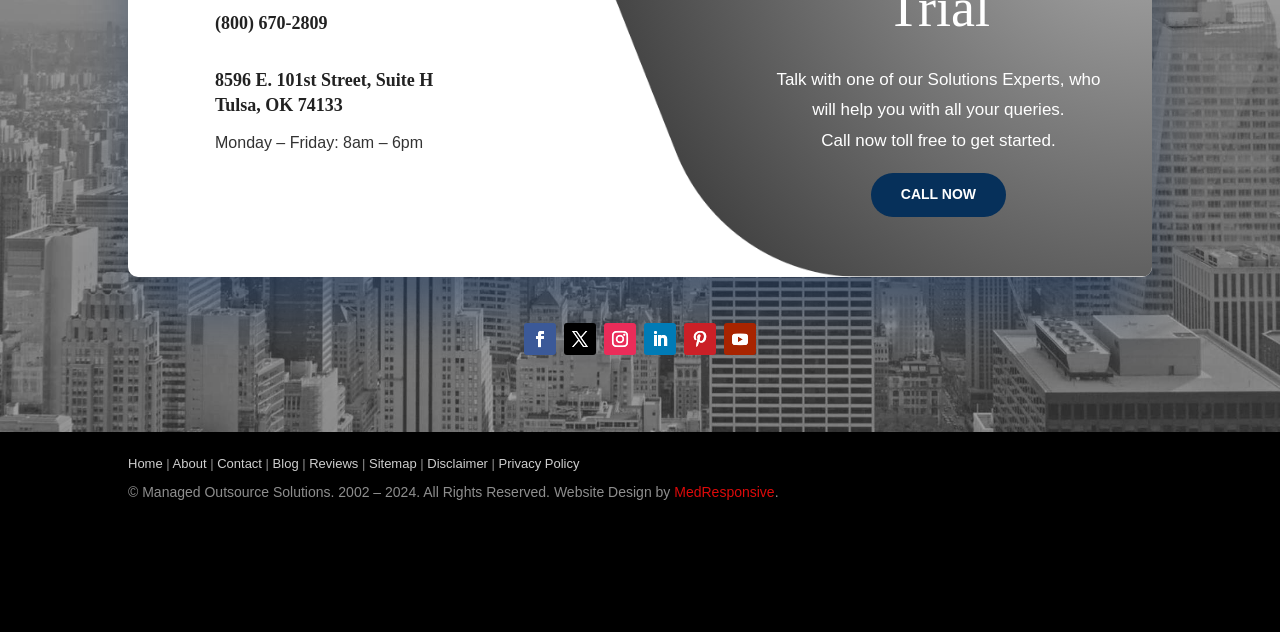Identify the bounding box coordinates of the area you need to click to perform the following instruction: "Click on the link 'The Power of Pre-loaded Cards Revealed: Your Cards with Preloads Handbook'".

None